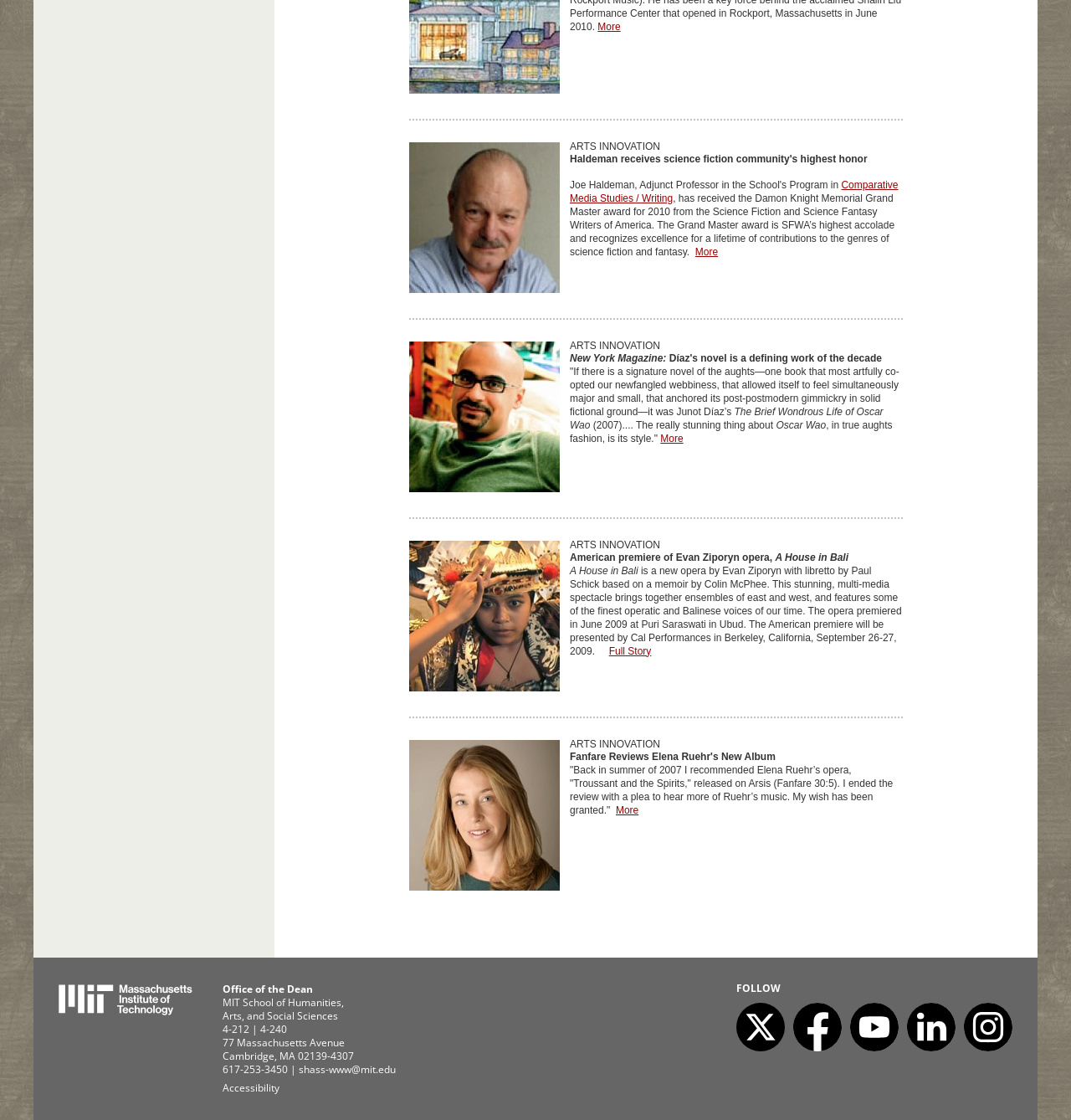Please identify the bounding box coordinates of the region to click in order to complete the task: "Explore the American premiere of Evan Ziporyn opera, A House in Bali". The coordinates must be four float numbers between 0 and 1, specified as [left, top, right, bottom].

[0.532, 0.492, 0.795, 0.503]